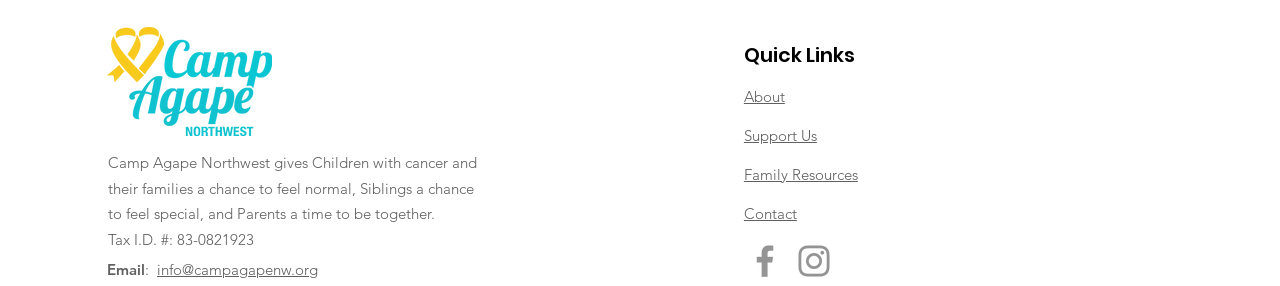Find the bounding box coordinates of the area to click in order to follow the instruction: "Click the web logo".

[0.084, 0.095, 0.212, 0.476]